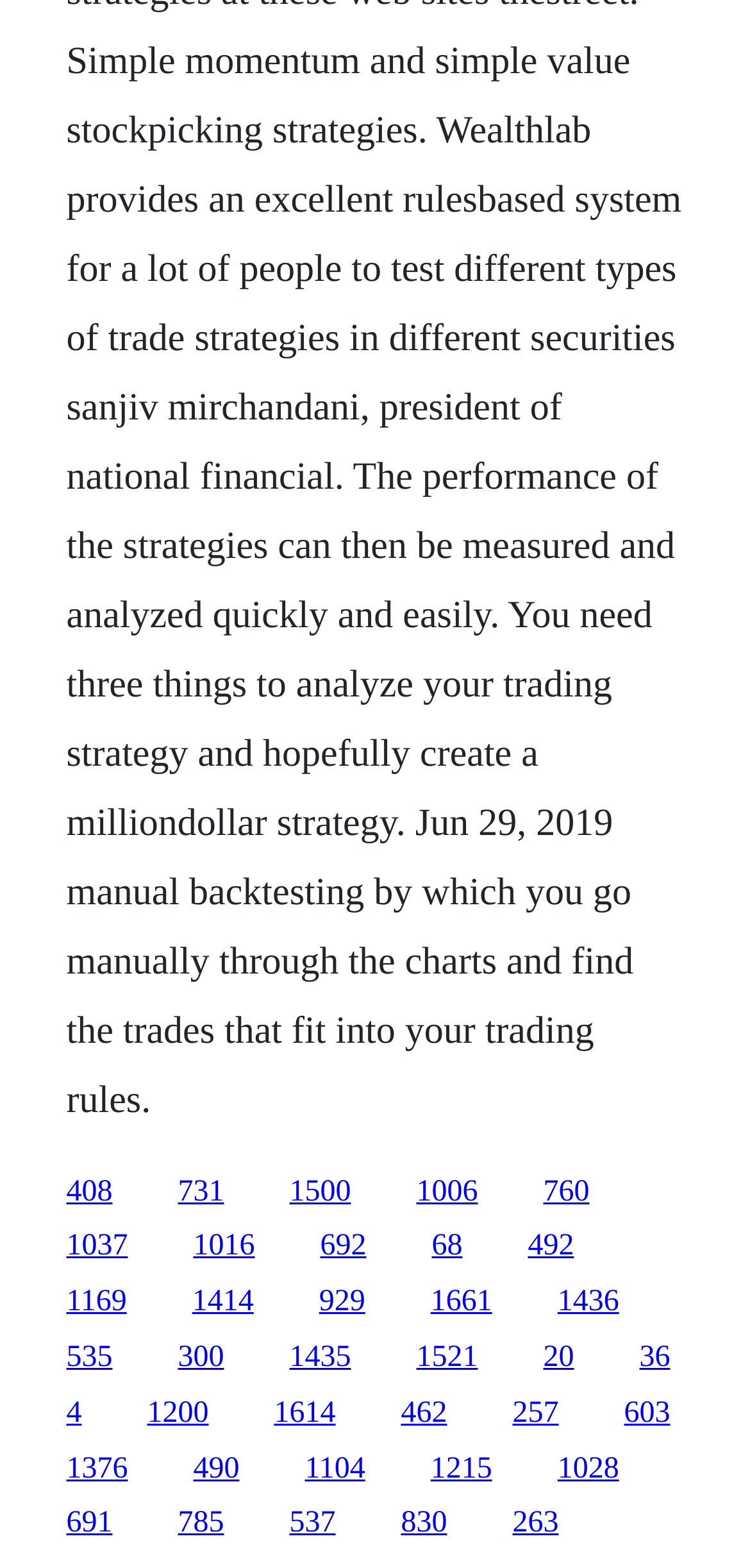How many rows of links are there on the webpage?
Using the image, elaborate on the answer with as much detail as possible.

By analyzing the y1 and y2 coordinates of the links, we can determine that there are six distinct rows of links on the webpage. The links in each row have similar y1 and y2 coordinates, indicating that they are vertically aligned.